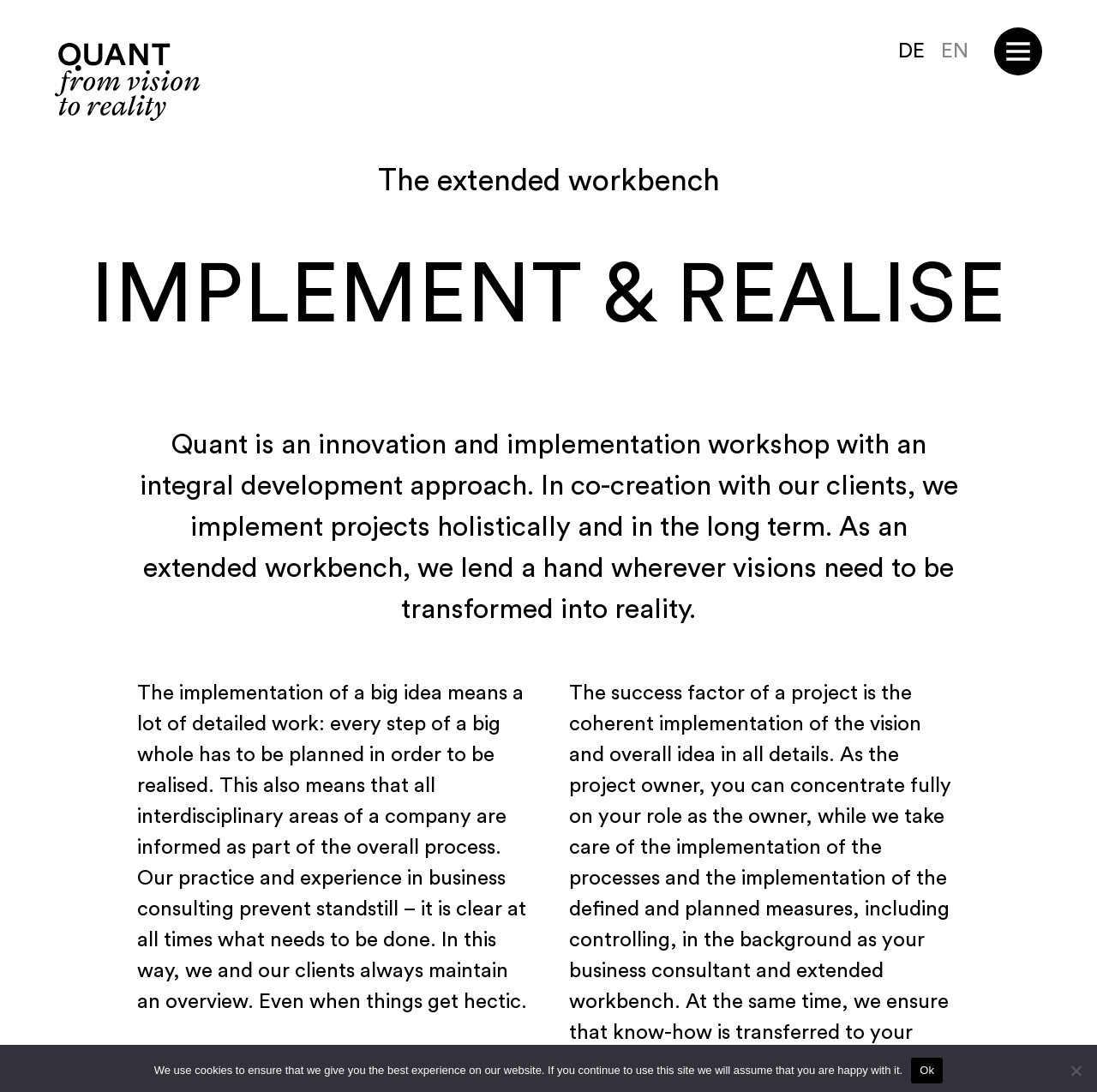Identify the bounding box for the UI element described as: "Real estate industry". The coordinates should be four float numbers between 0 and 1, i.e., [left, top, right, bottom].

[0.365, 0.354, 0.592, 0.382]